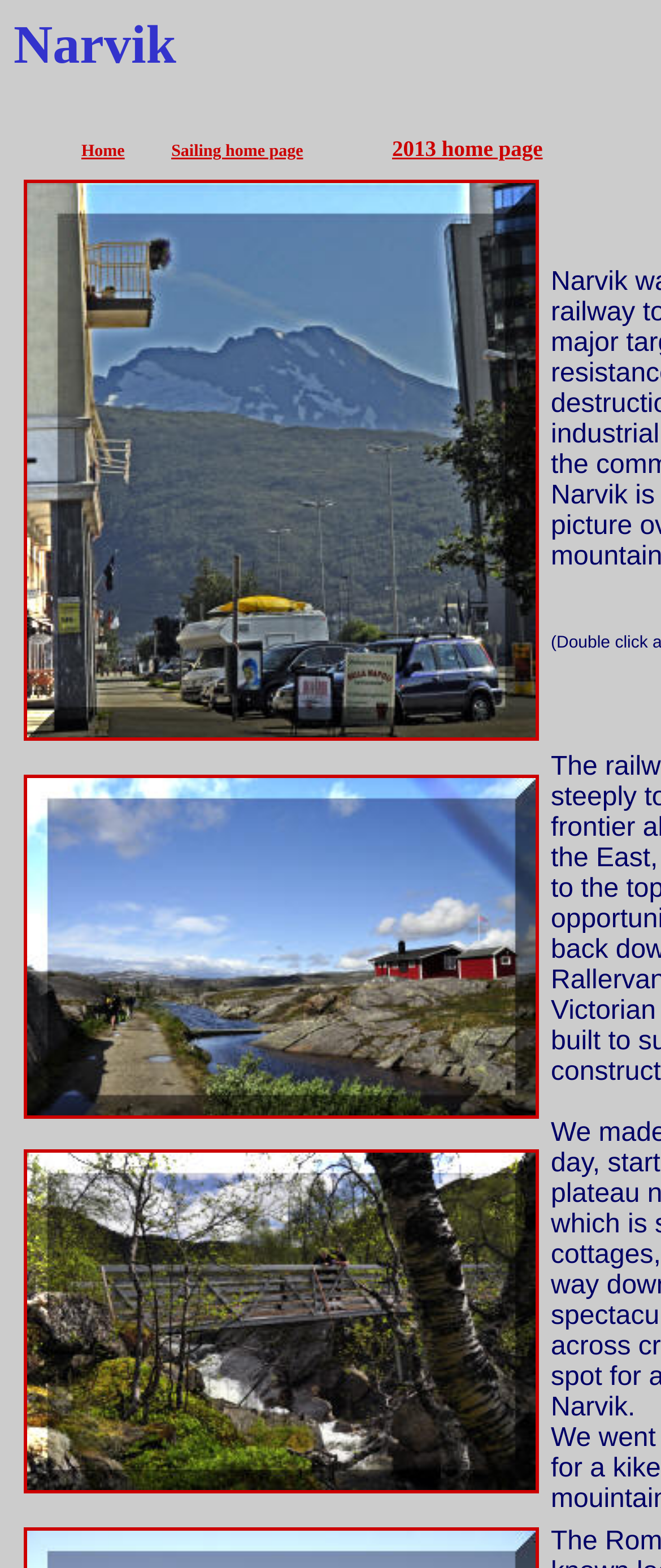Given the element description, predict the bounding box coordinates in the format (top-left x, top-left y, bottom-right x, bottom-right y), using floating point numbers between 0 and 1: Home

[0.123, 0.091, 0.189, 0.103]